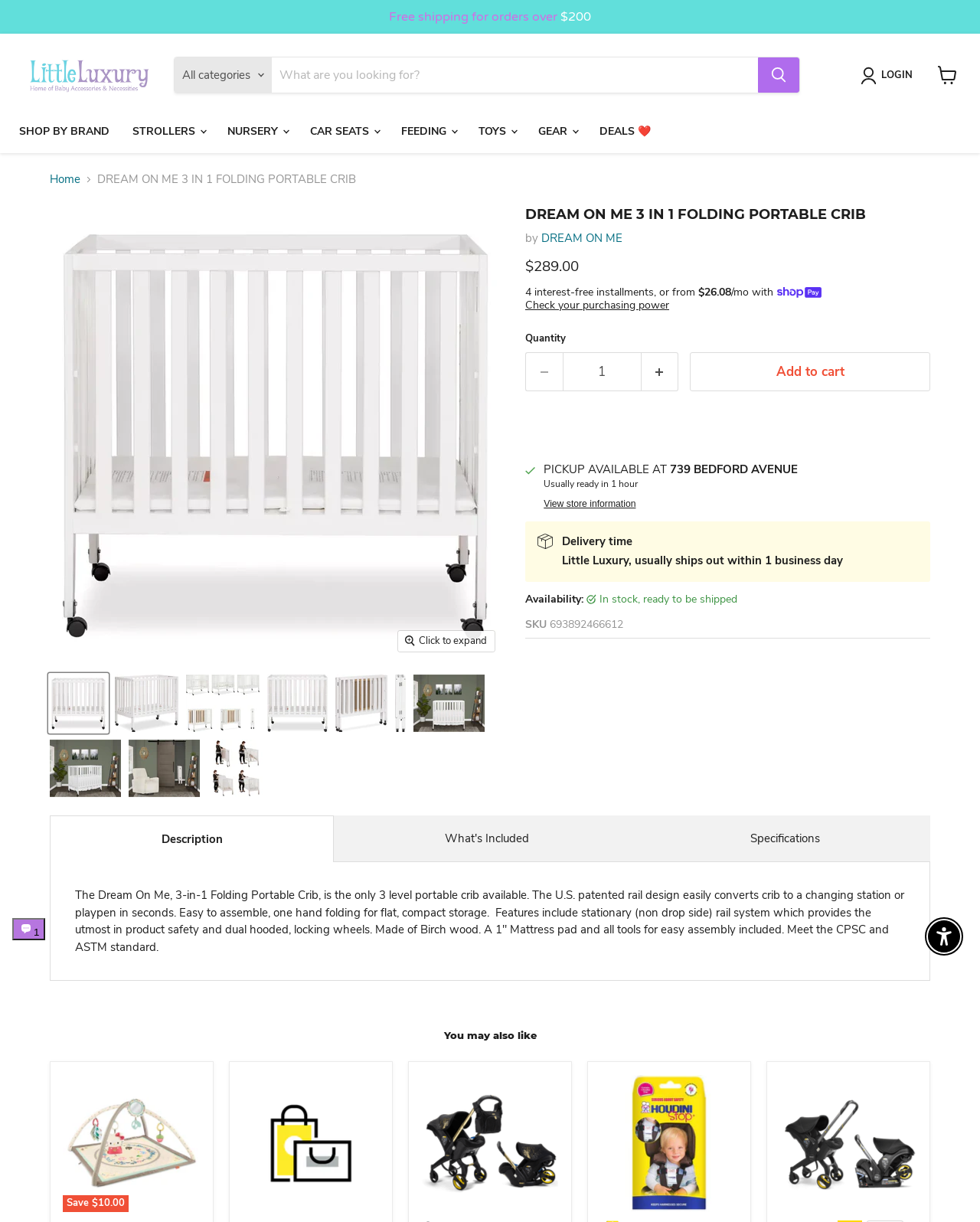Please locate the bounding box coordinates of the element that should be clicked to complete the given instruction: "View cart".

[0.949, 0.048, 0.984, 0.075]